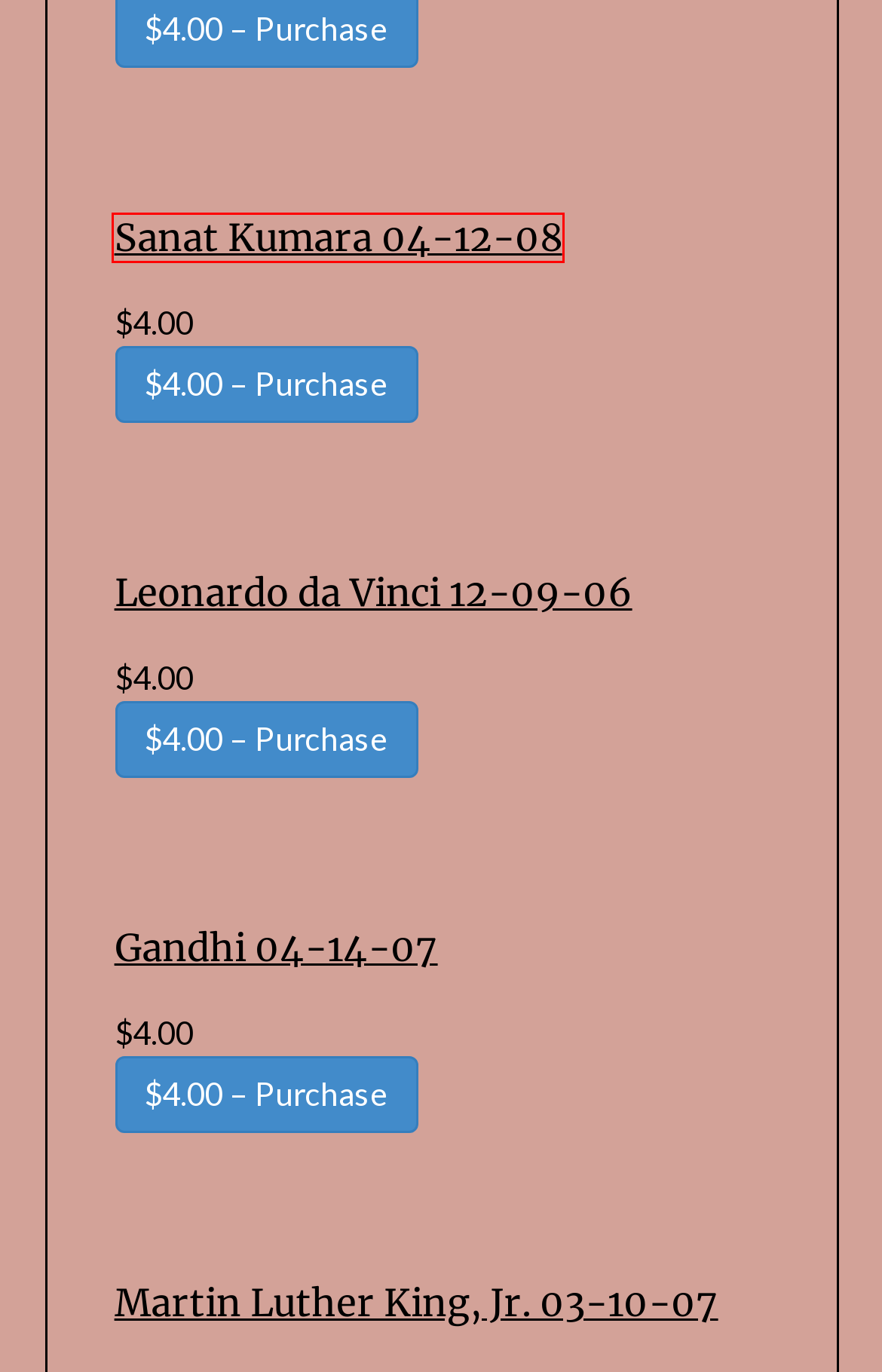You are looking at a screenshot of a webpage with a red bounding box around an element. Determine the best matching webpage description for the new webpage resulting from clicking the element in the red bounding box. Here are the descriptions:
A. Sanat Kumara 04-12-08 - Choice for Love
B. Going Through Changes as Life Rearranges - Choice for Love %
C. The United States Becomes Accountable - Choice for Love
D. Gandhi 04-14-07 - Choice for Love
E. Leonardo da Vinci 12-09-06 - Choice for Love
F. Martin Luther King, Jr. 03-10-07 - Choice for Love
G. A Letter to Humanity - Choice for Love
H. Archangel Metatron Excerpts - Choice for Love

A